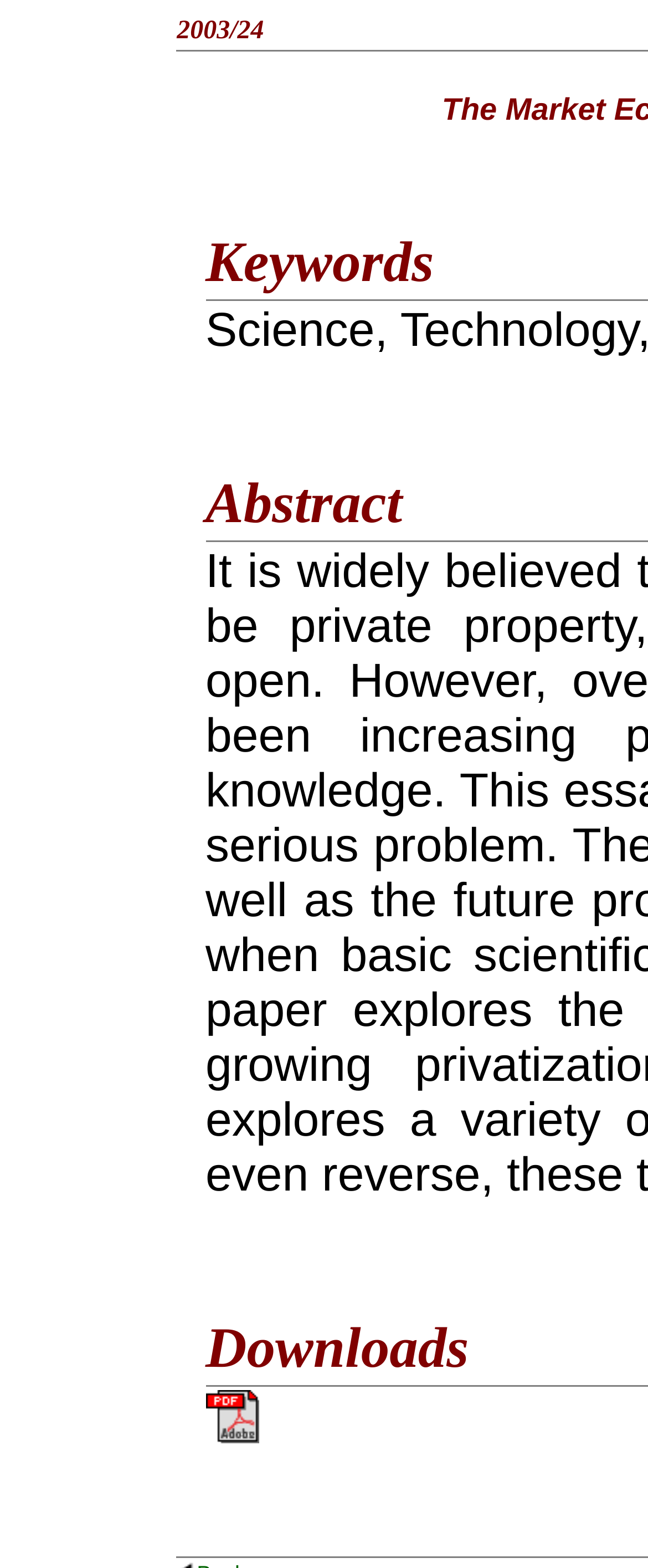What is the paper number?
Based on the image content, provide your answer in one word or a short phrase.

2003/24